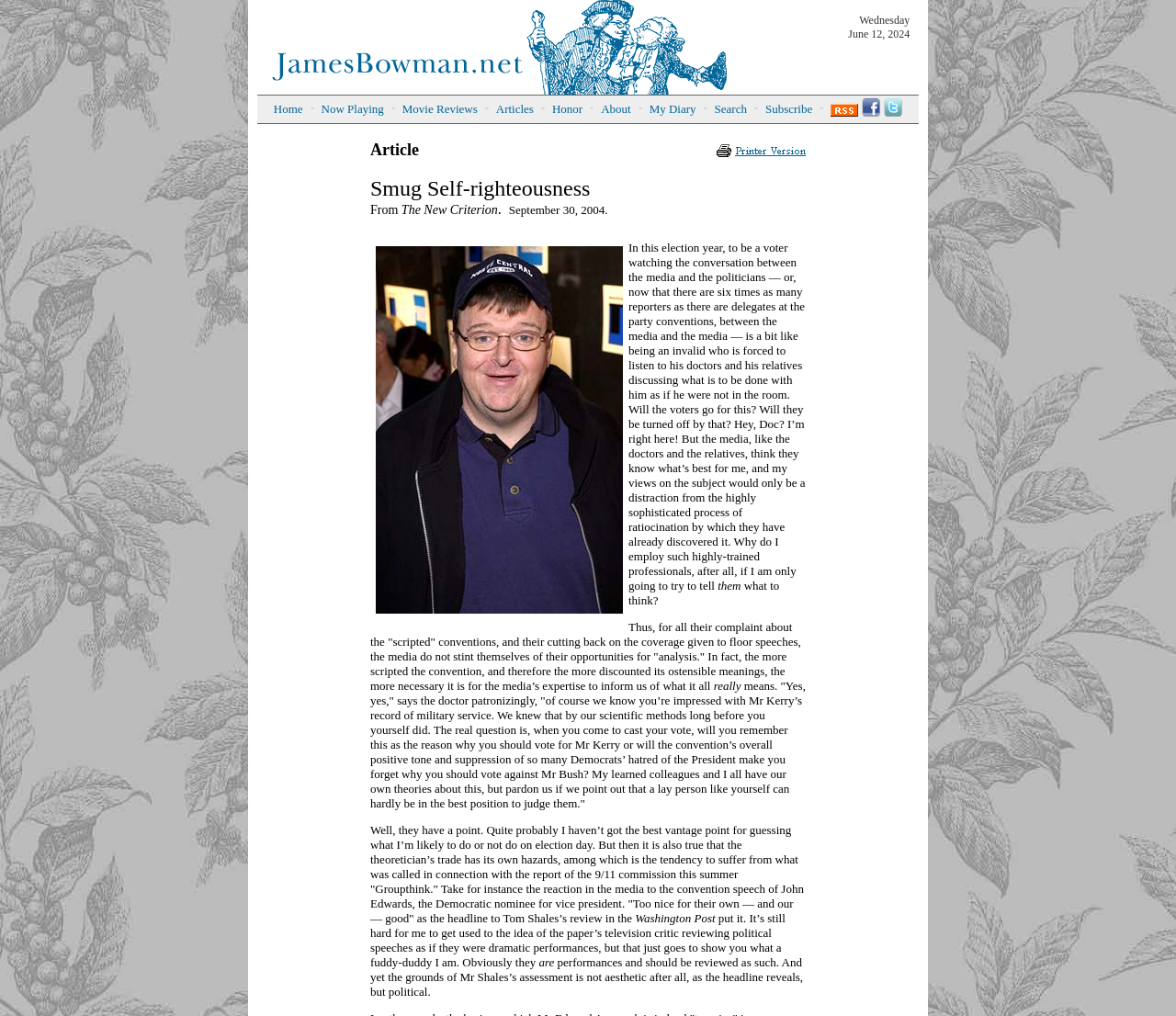Provide the bounding box coordinates of the HTML element described as: "Now Playing". The bounding box coordinates should be four float numbers between 0 and 1, i.e., [left, top, right, bottom].

[0.273, 0.1, 0.326, 0.114]